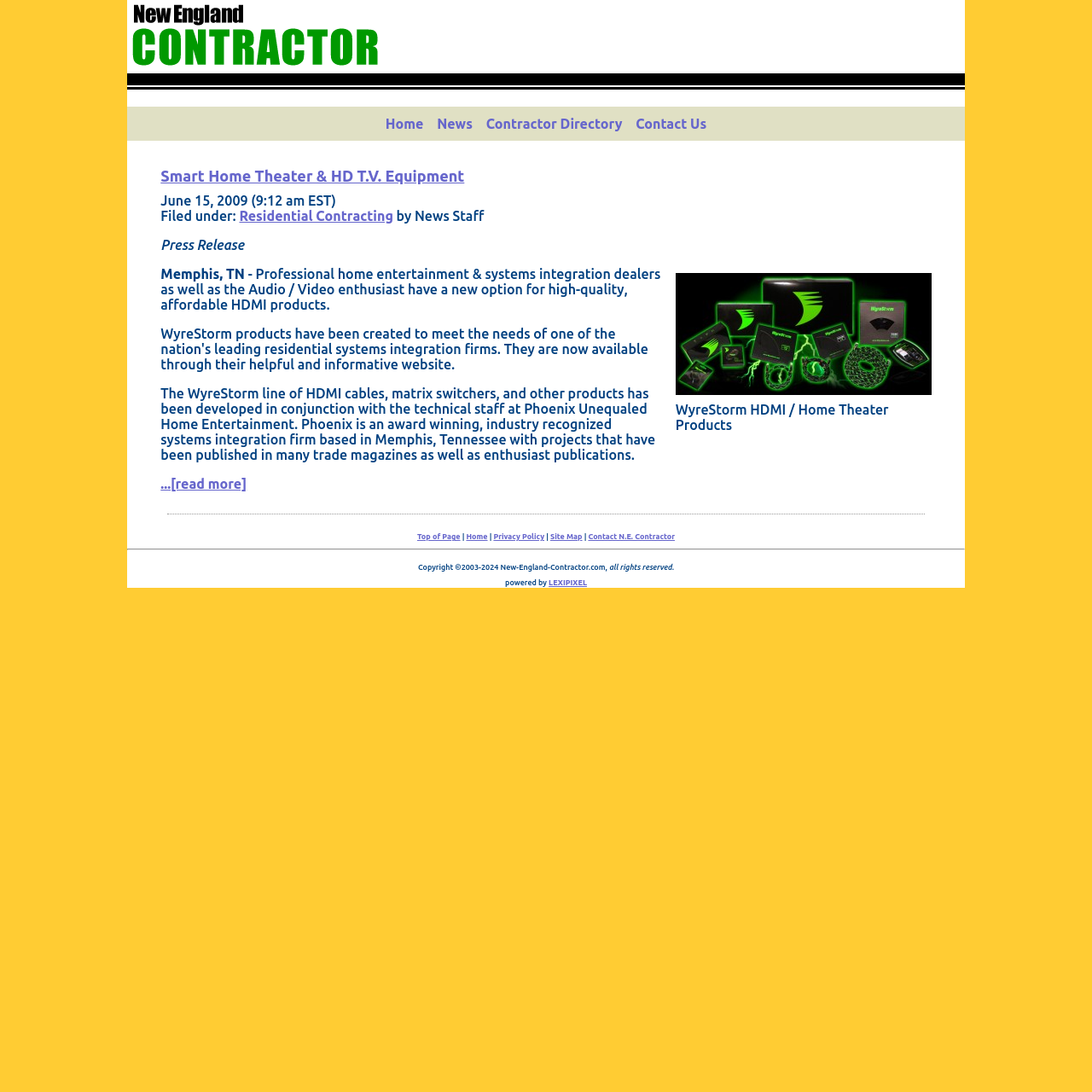Provide the bounding box coordinates of the HTML element described as: "Contact N.E. Contractor". The bounding box coordinates should be four float numbers between 0 and 1, i.e., [left, top, right, bottom].

[0.539, 0.488, 0.618, 0.495]